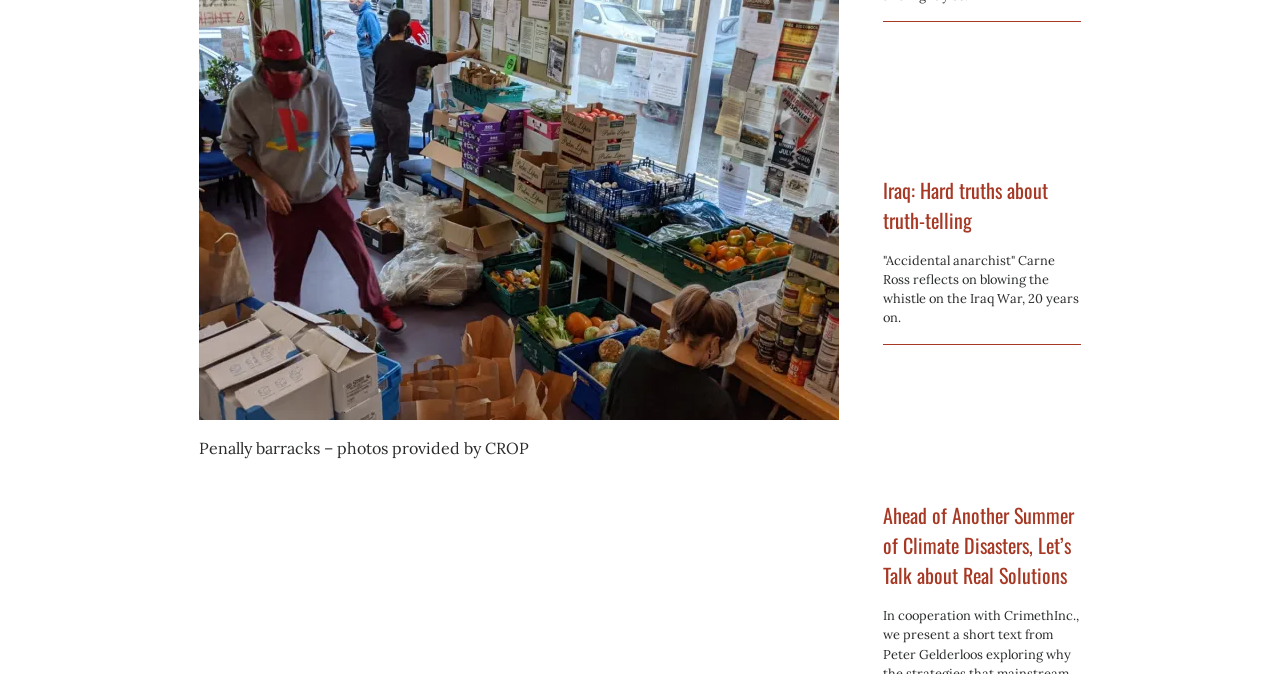How many articles are on this webpage?
Refer to the screenshot and deliver a thorough answer to the question presented.

There are two headings on the webpage, 'Iraq: Hard truths about truth-telling' and 'Ahead of Another Summer of Climate Disasters, Let’s Talk about Real Solutions', which suggest that there are two articles on this webpage.